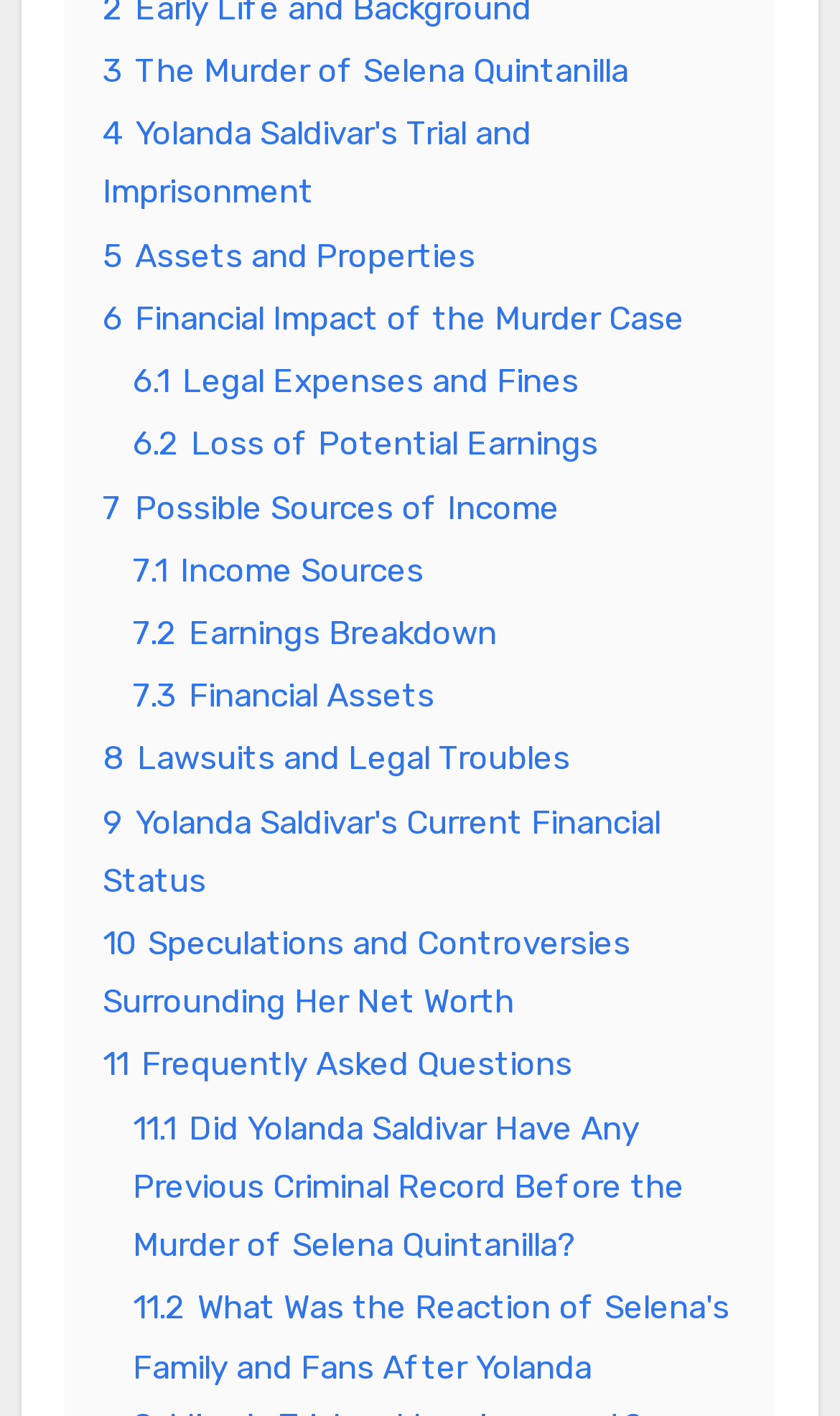Please determine the bounding box coordinates of the element to click in order to execute the following instruction: "Explore '11.1 Did Yolanda Saldivar Have Any Previous Criminal Record Before the Murder of Selena Quintanilla?'". The coordinates should be four float numbers between 0 and 1, specified as [left, top, right, bottom].

[0.158, 0.783, 0.815, 0.893]